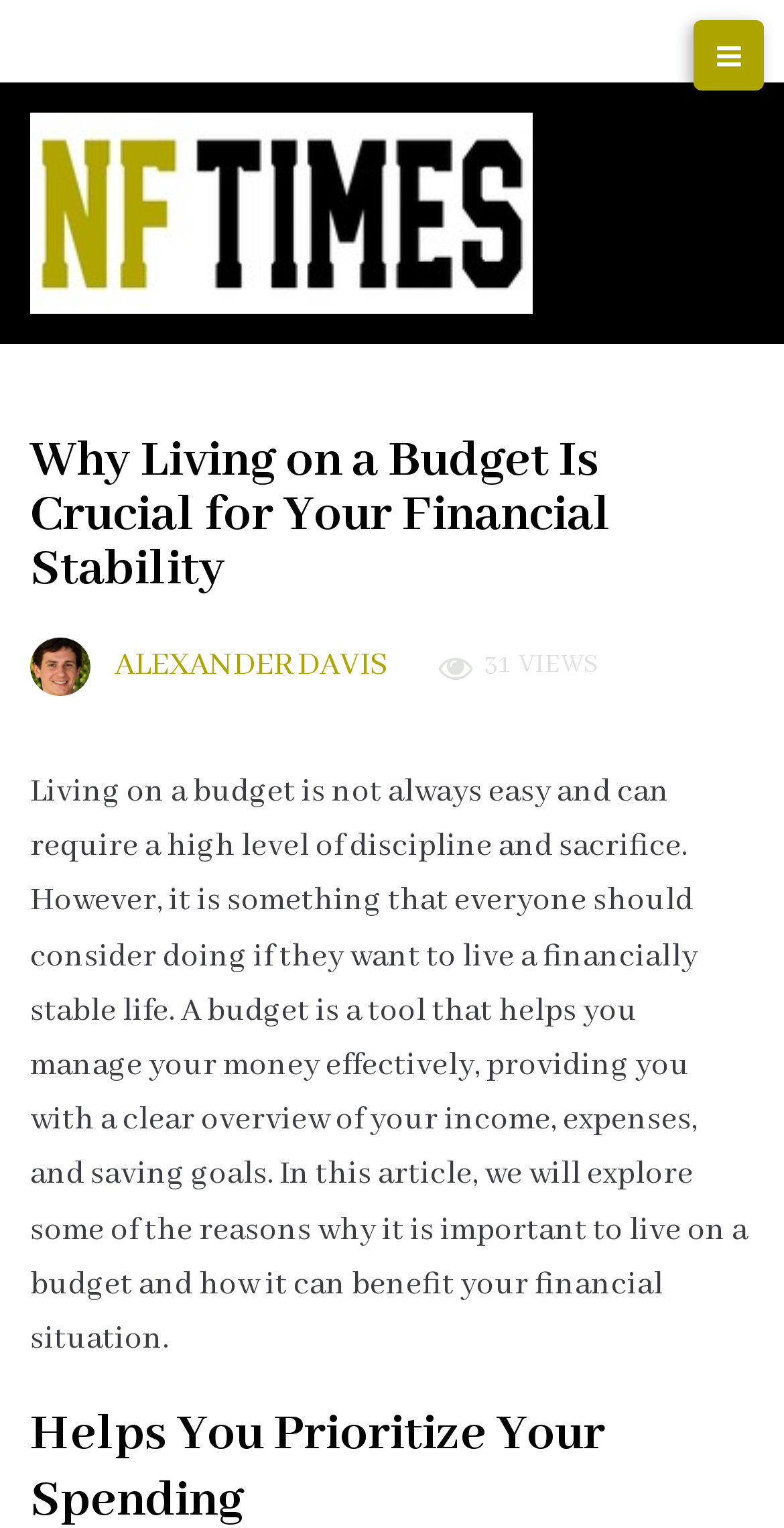Provide an in-depth caption for the webpage.

The webpage is an article titled "Why Living on a Budget Is Crucial for Your Financial Stability". At the top left, there is a link to "Newfound Times" accompanied by an image with the same name. On the top right, there is a button with no text. 

Below the button, there is a header section that spans almost the entire width of the page. Within this section, the article title "Why Living on a Budget Is Crucial for Your Financial Stability" is displayed prominently. To the right of the title, there is a small image of a person named Alex, and below it, a link to "ALEXANDER DAVIS" and some text indicating that the article has "31 VIEWS".

The main content of the article is a block of text that occupies most of the page. It discusses the importance of living on a budget, explaining that it requires discipline and sacrifice but is essential for financial stability. The text also mentions that a budget helps manage money effectively, providing a clear overview of income, expenses, and saving goals.